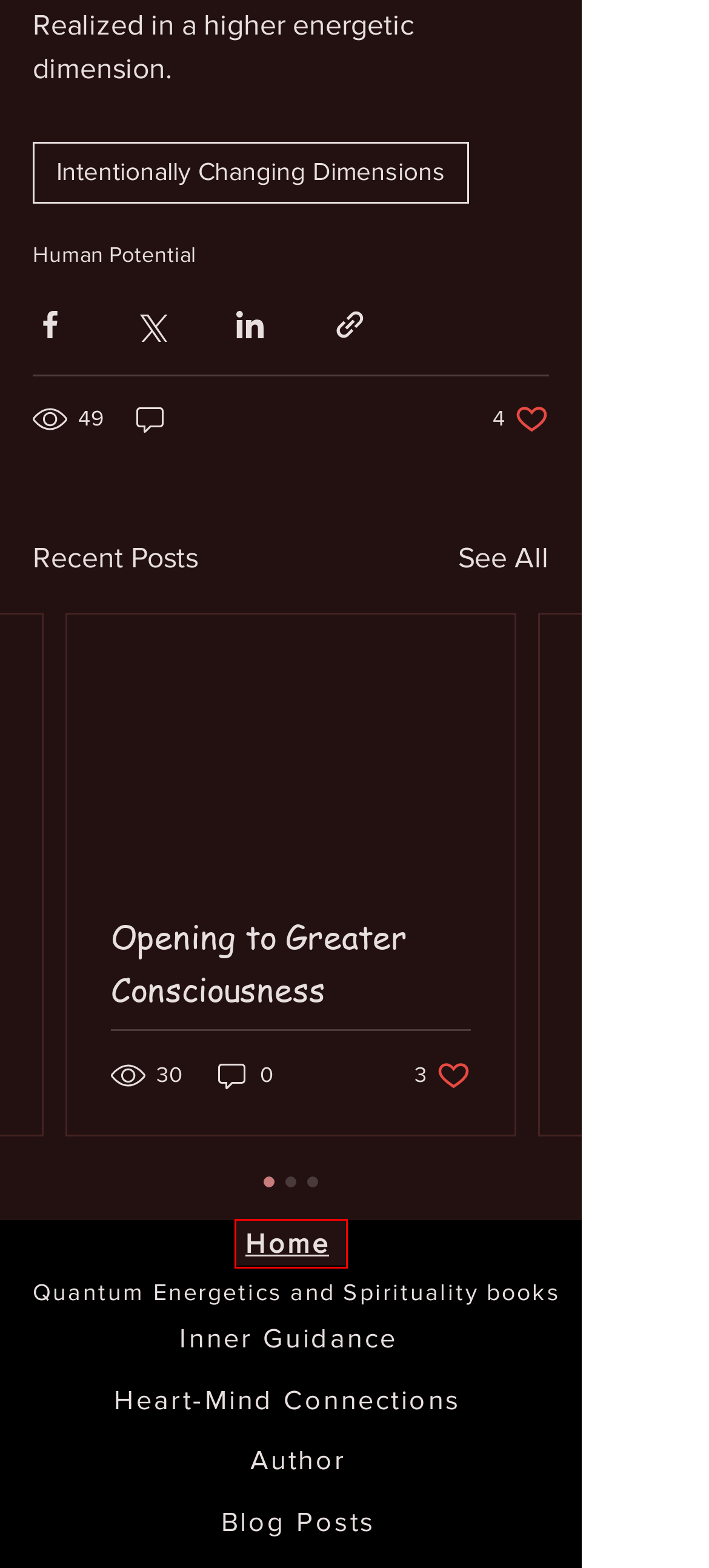Observe the screenshot of a webpage with a red bounding box around an element. Identify the webpage description that best fits the new page after the element inside the bounding box is clicked. The candidates are:
A. Books | Quantum Energetics and Spirituality | Conscious Expansion
B. Heart-Mind Connections | Conscious Expansion
C. Intentionally Changing Dimensions | Conscious Expansion
D. Inner Guidance | Conscious Expansion
E. Human Potential
F. Opening to Greater Consciousness
G. Conscious Expansion through  Intuitive Guidance
H. Author | Conscious Expansion

G